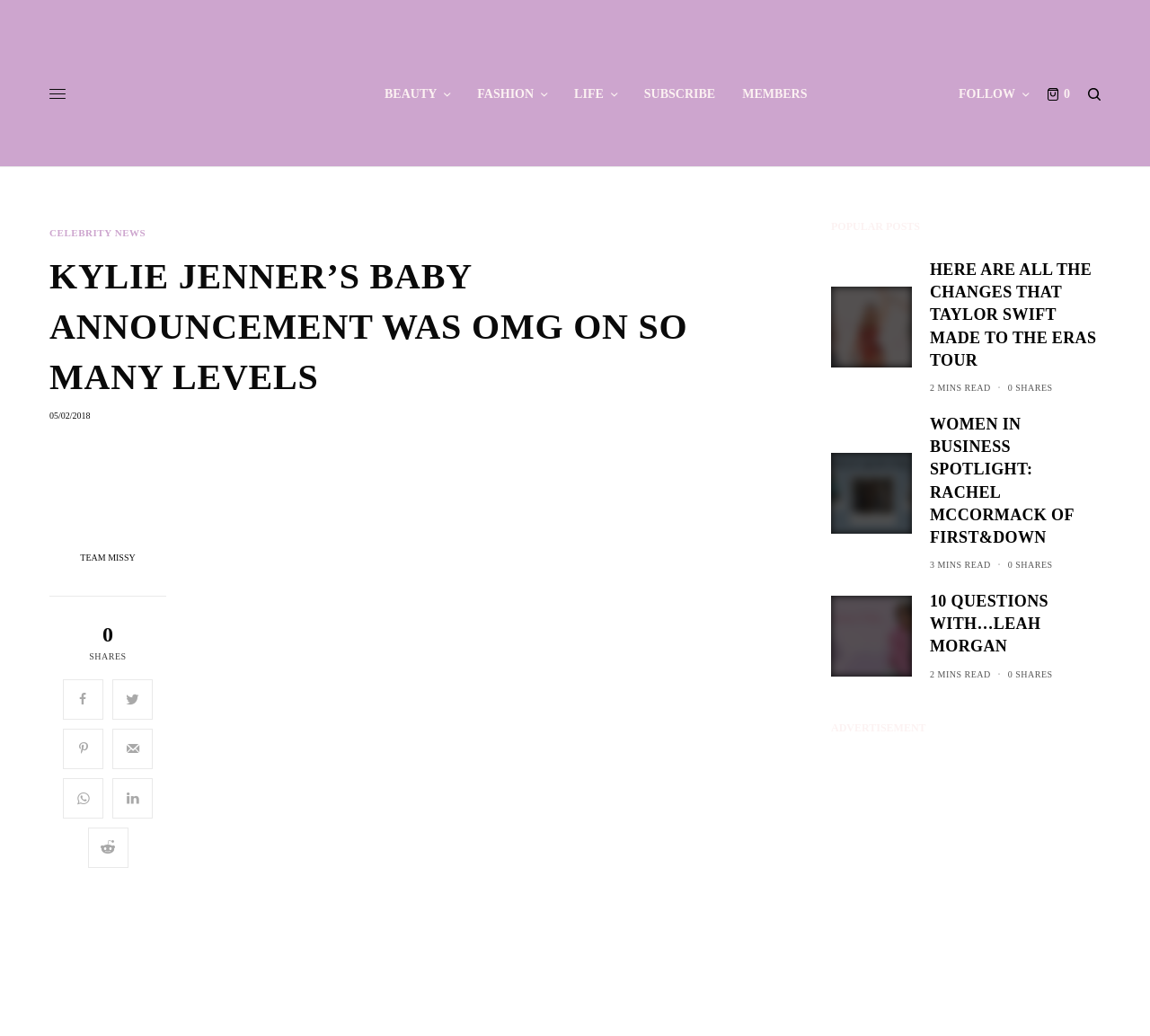Please locate the bounding box coordinates of the region I need to click to follow this instruction: "Subscribe to the website".

[0.56, 0.022, 0.622, 0.16]